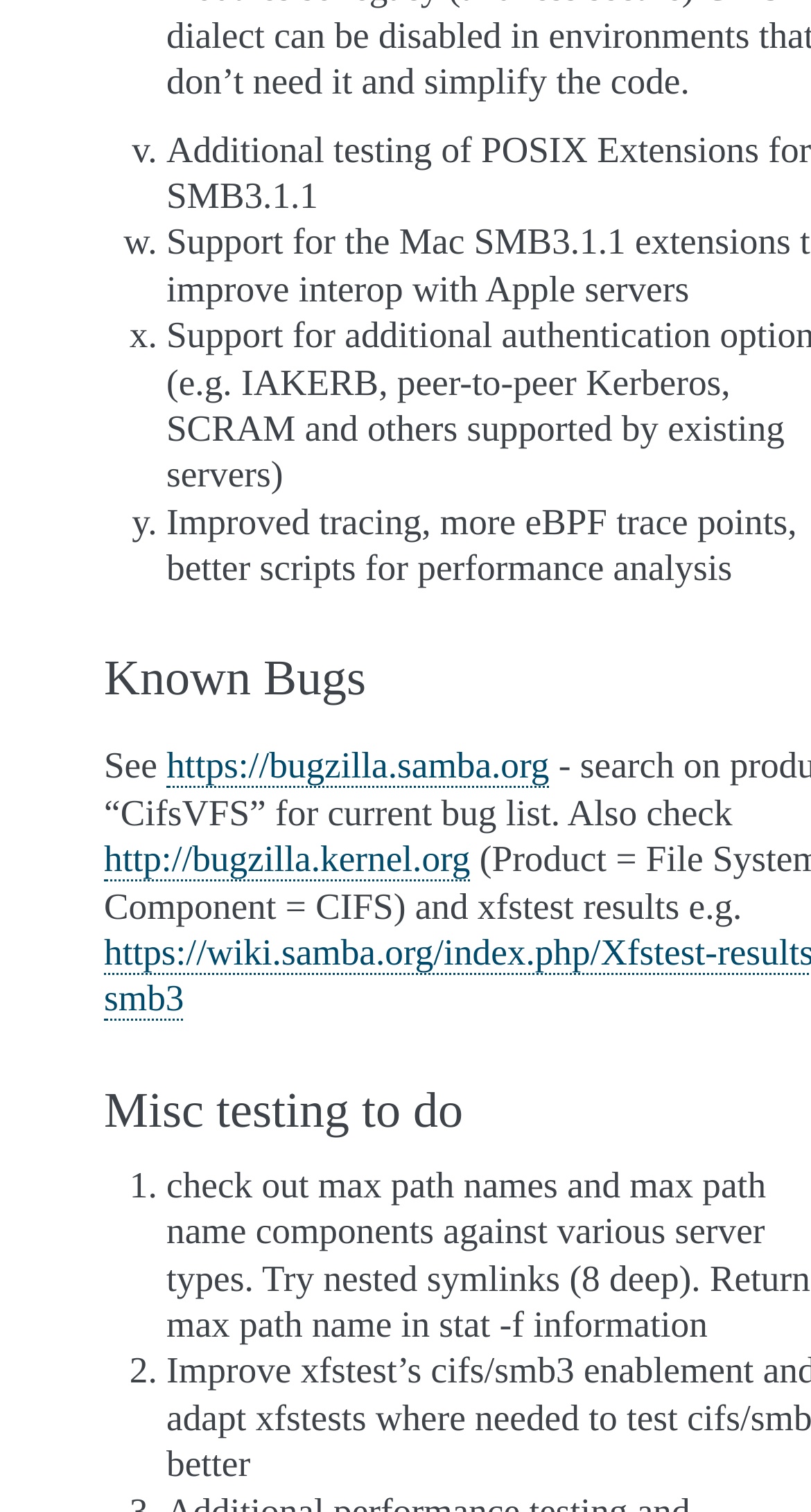Use a single word or phrase to answer this question: 
What is the position of the 'y.' list marker?

Fourth